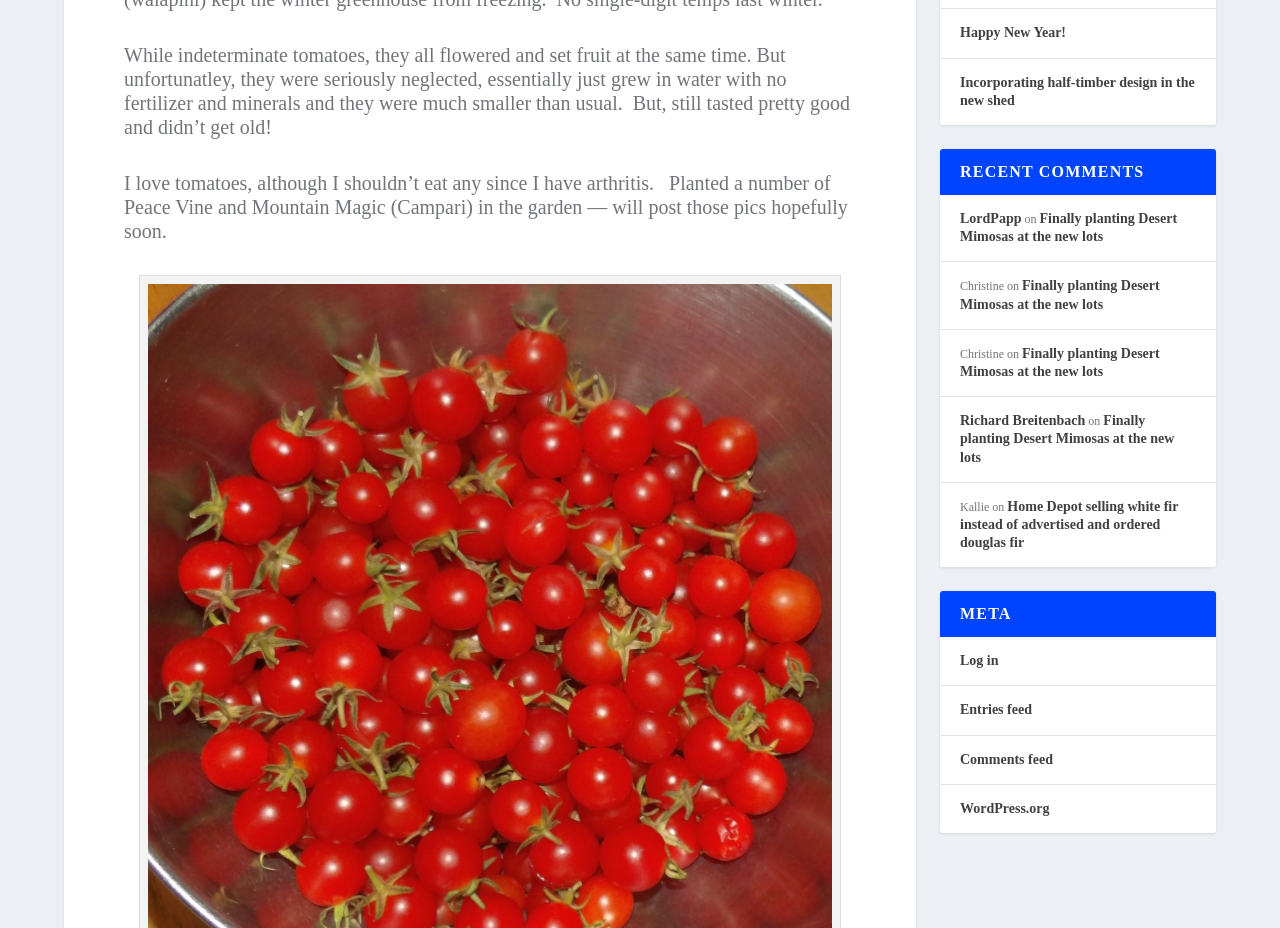Highlight the bounding box of the UI element that corresponds to this description: "WordPress.org".

[0.75, 0.863, 0.82, 0.879]